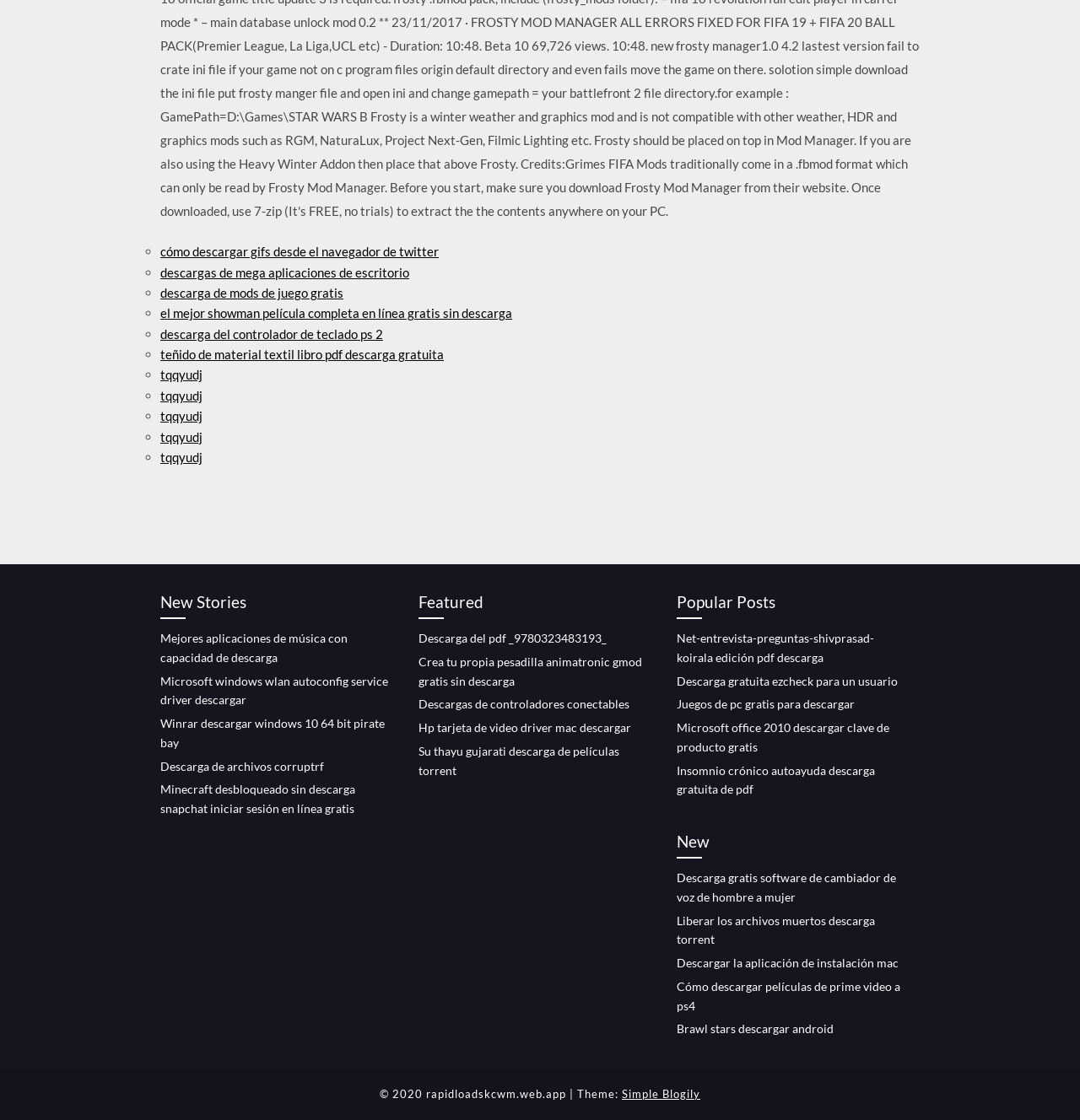Highlight the bounding box coordinates of the element you need to click to perform the following instruction: "download brawl stars for android."

[0.627, 0.912, 0.772, 0.925]